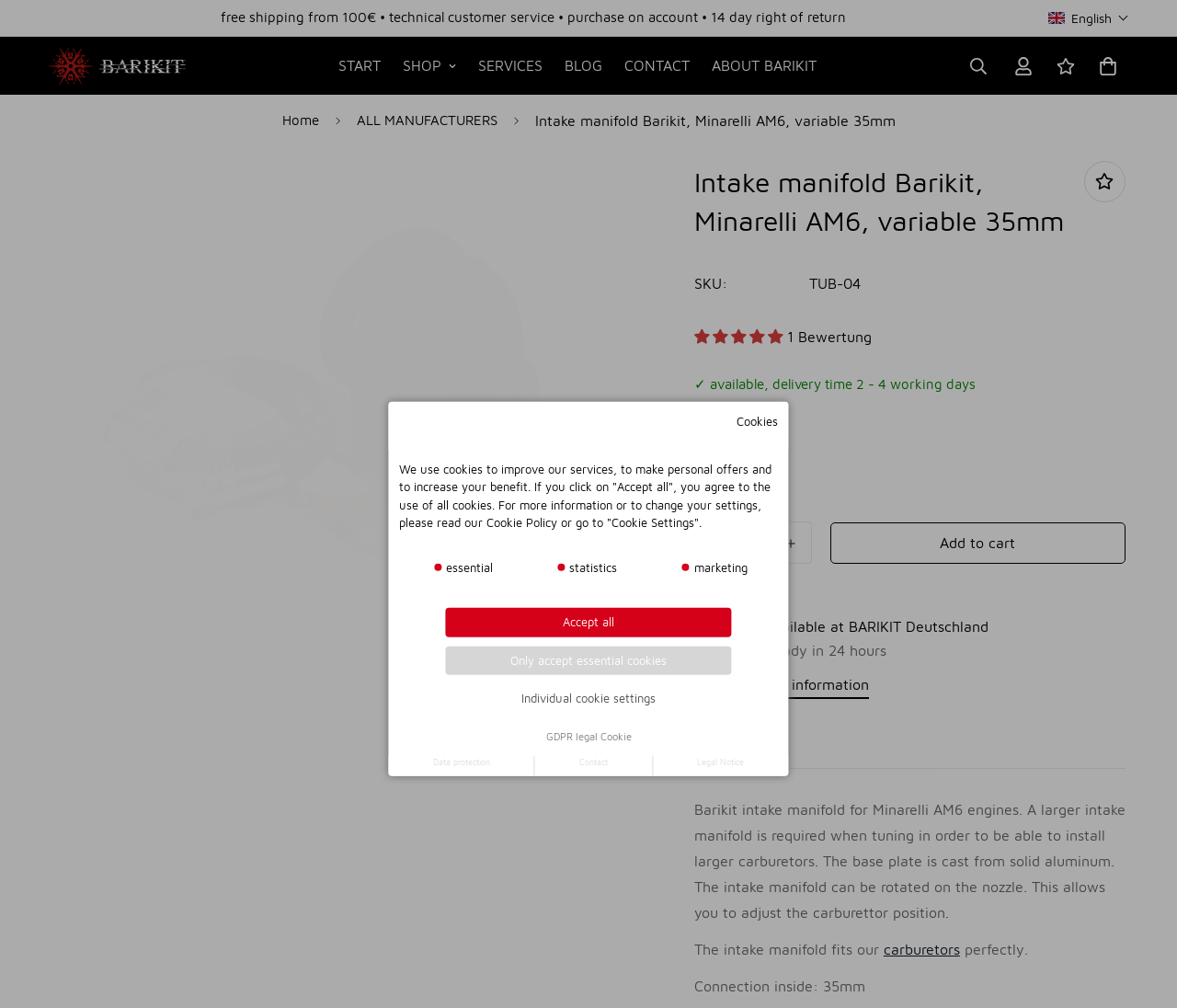Determine the bounding box coordinates of the clickable region to carry out the instruction: "Increase product quantity".

[0.655, 0.518, 0.689, 0.56]